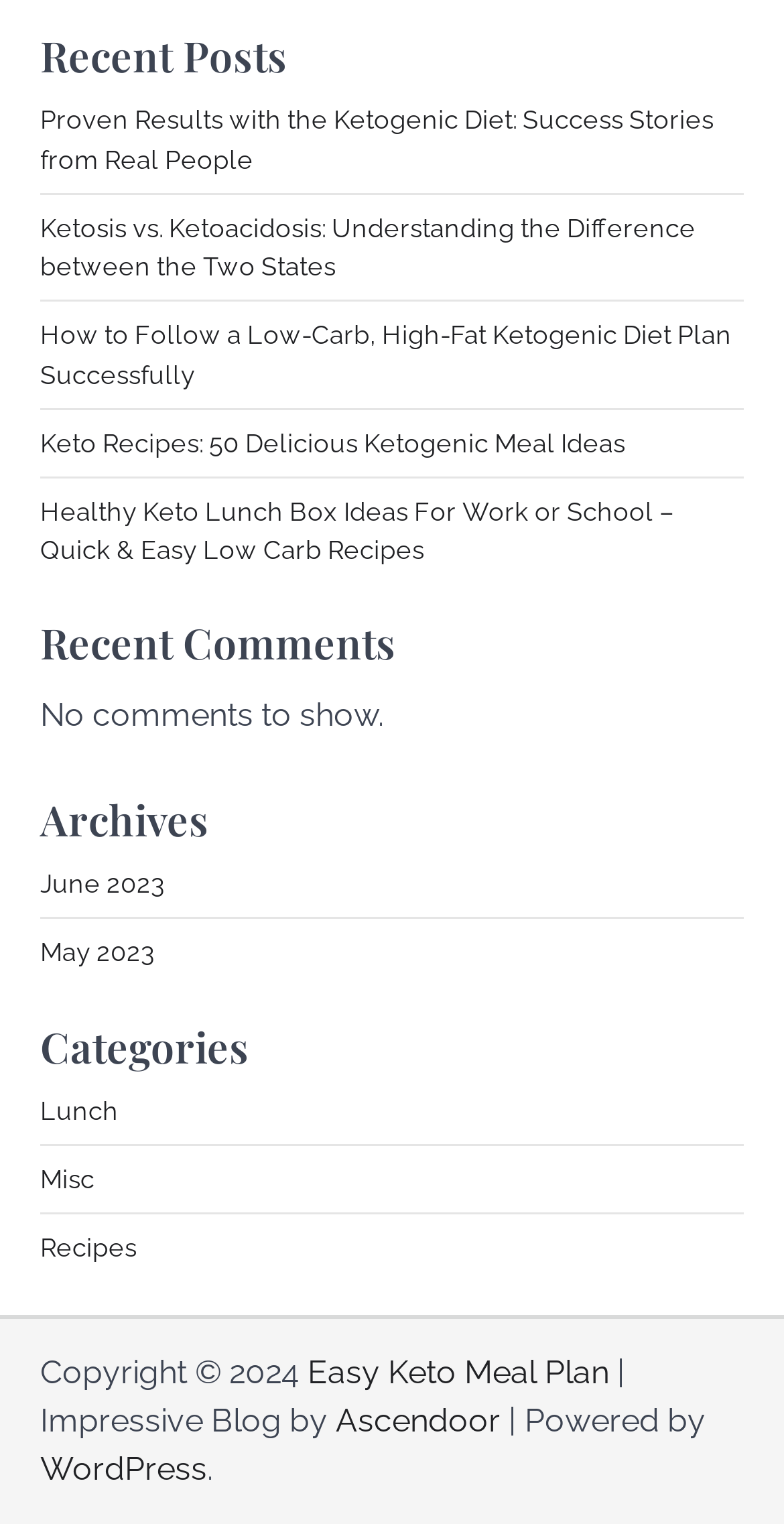What is the title of the first post?
Answer the question in a detailed and comprehensive manner.

The first link on the webpage has the text 'Proven Results with the Ketogenic Diet: Success Stories from Real People', so the title of the first post is 'Proven Results with the Ketogenic Diet'.